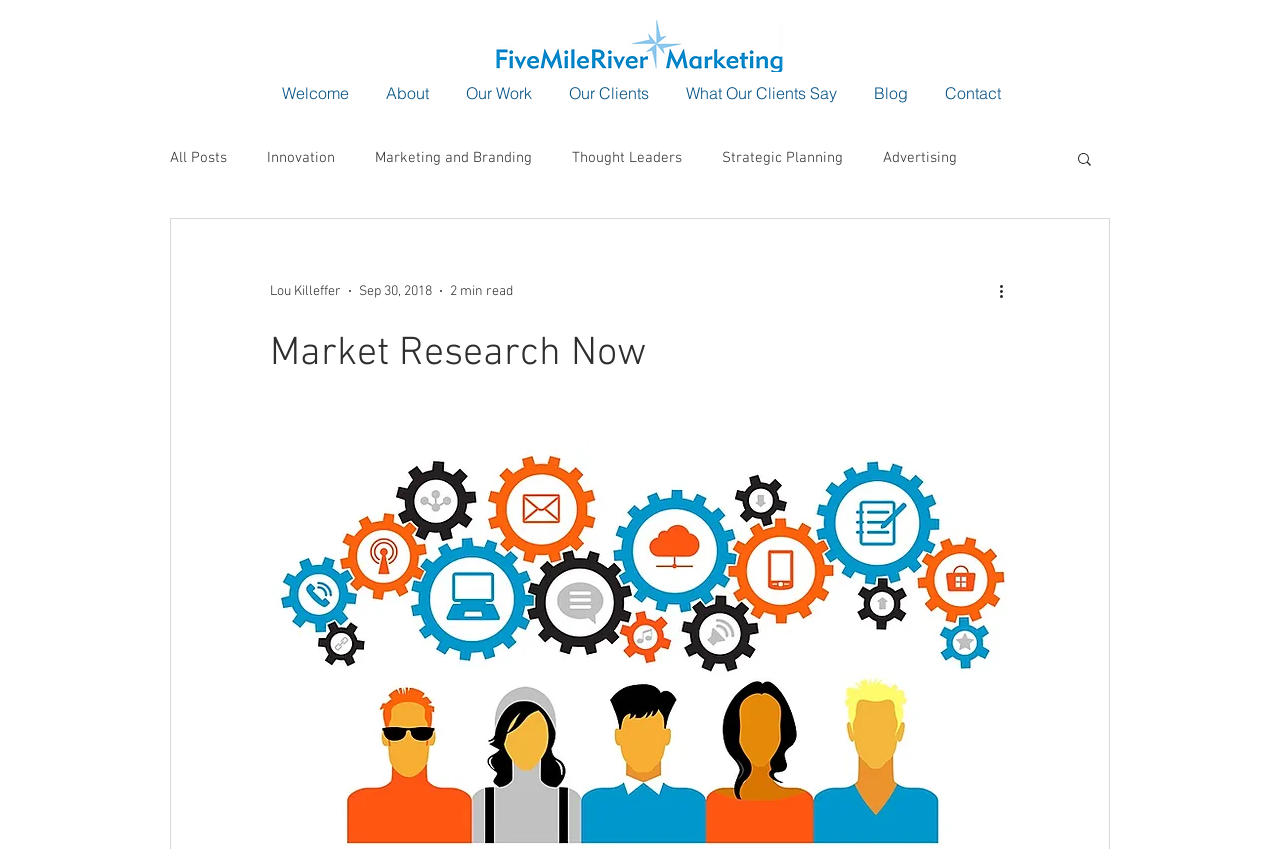What is the estimated reading time of the article?
Look at the image and respond with a one-word or short-phrase answer.

2 min